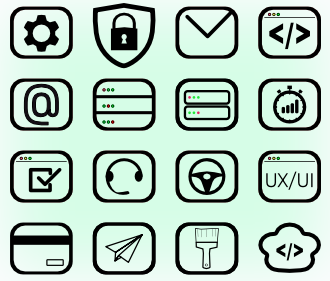List and describe all the prominent features within the image.

The image showcases a grid of various icons related to web services and digital functions. Each icon is designed with a bold outline against a light green background, emphasizing its purpose. 

1. **Top Row Icons**:
   - **Gear Icon**: Typically symbolizes settings or configuration.
   - **Shield with Lock**: Represents security or protection, likely indicating secure services.
   - **Envelope Icon**: Commonly used for email communications.
   - **Code Symbol (</>)**: Represents programming or coding activities.
   - **Graph Icon with Points**: Illustrates data analytics or performance tracking.

2. **Middle Row Icons**:
   - **At Symbol (@)**: Often associated with email addresses and communications.
   - **Server Icons**: Indicate hosting or server management services, possibly related to web infrastructure.
   - **Clock Icon**: Suggests time management or scheduling functionalities.
   - **Checkmark**: Represents task completion or approval status.
   - **Headset Icon**: Indicates support or customer service options.

3. **Bottom Row Icons**:
   - **Credit Card Icon**: Associated with payment services or e-commerce.
   - **Paper Airplane Icon**: Typically symbolizes sending messages or documents quickly.
   - **Paintbrush Icon**: May signify design or creative services, potentially for web development.
   - **Cloud Icon**: Often represents cloud services or storage solutions.

This collection of icons encapsulates a wide array of functionalities essential for digital management and web presence, ideal for businesses looking to enhance their online operations.